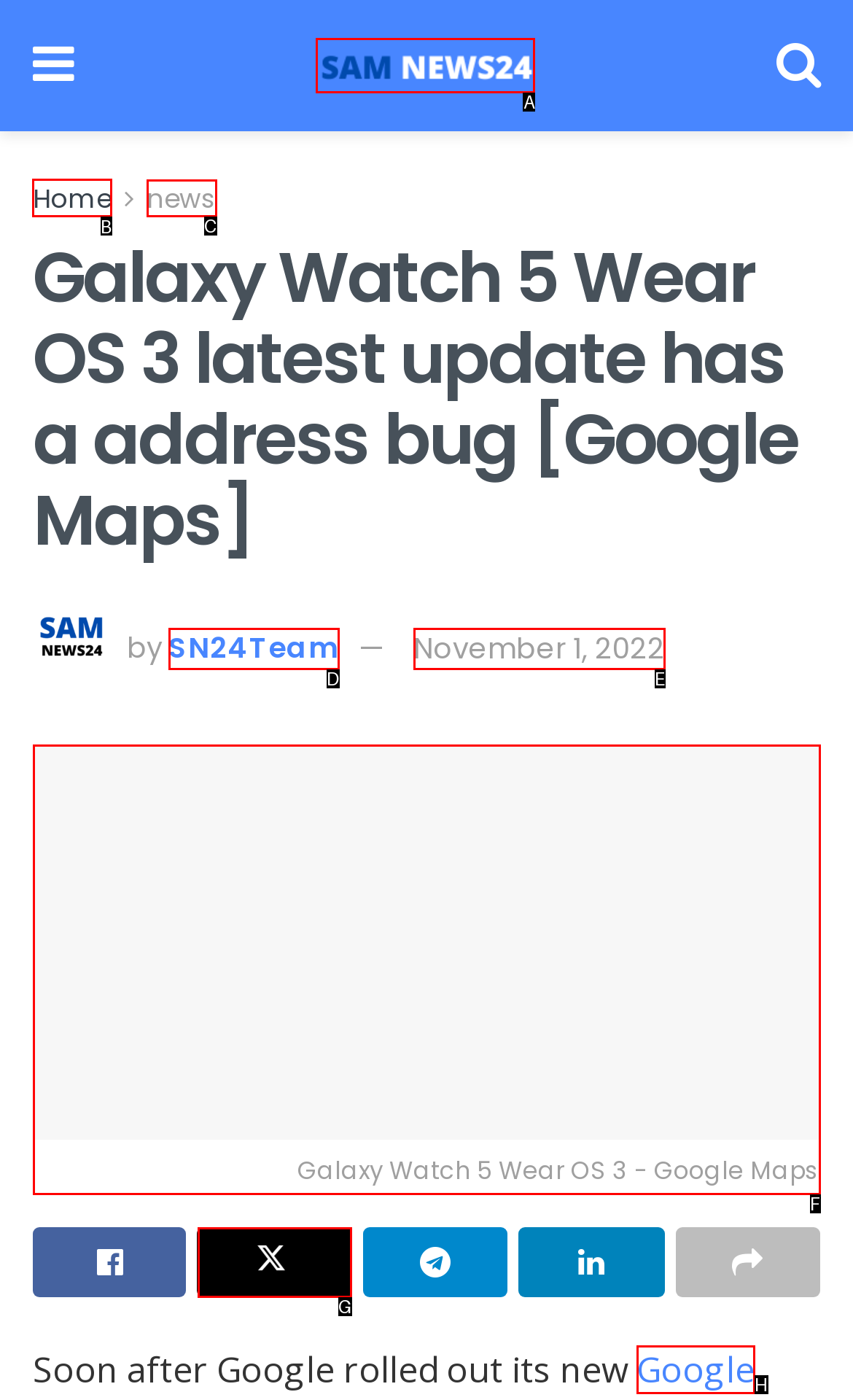Tell me which letter I should select to achieve the following goal: Go to the Home page
Answer with the corresponding letter from the provided options directly.

B